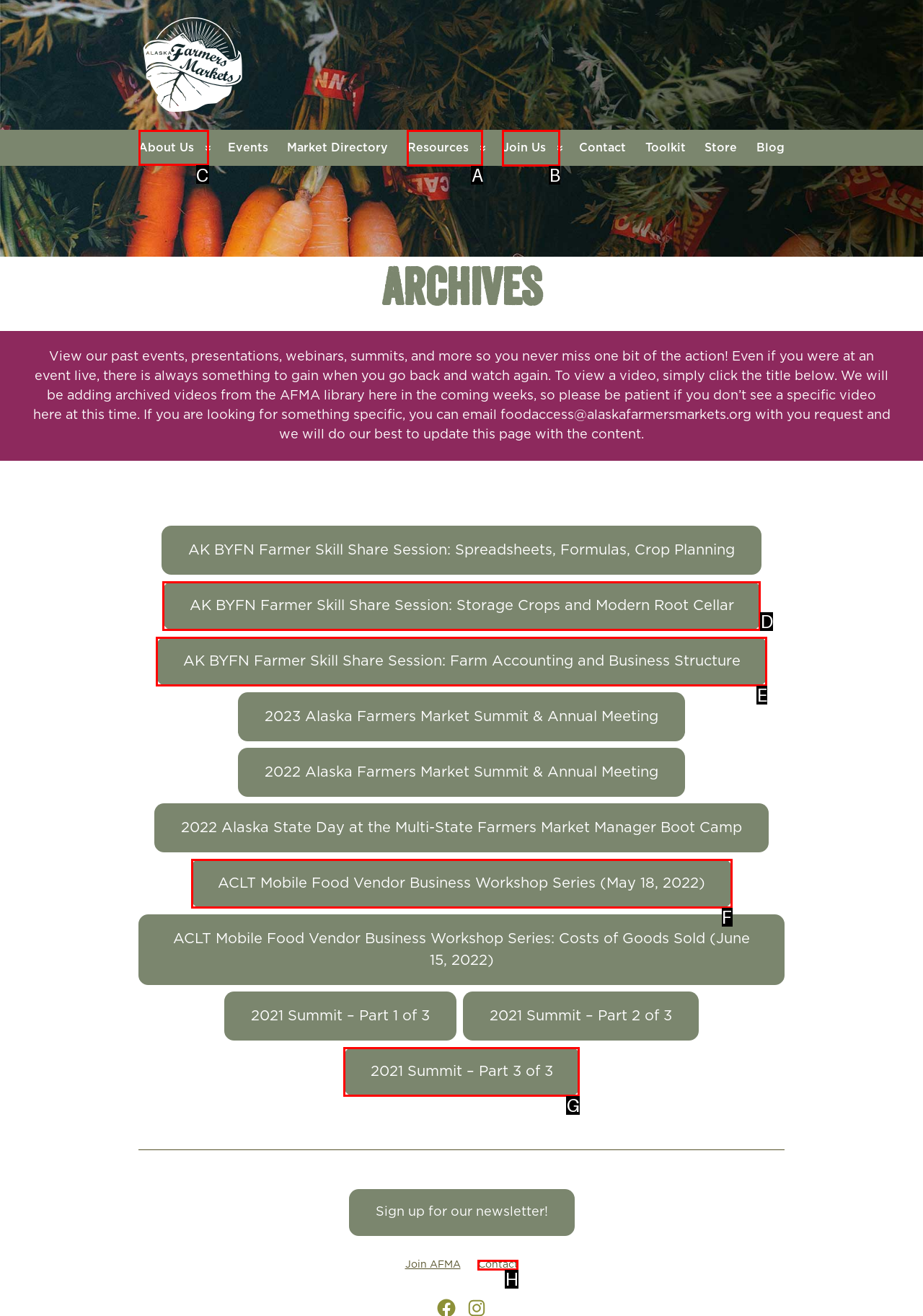Identify the correct lettered option to click in order to perform this task: Click on About Us. Respond with the letter.

C